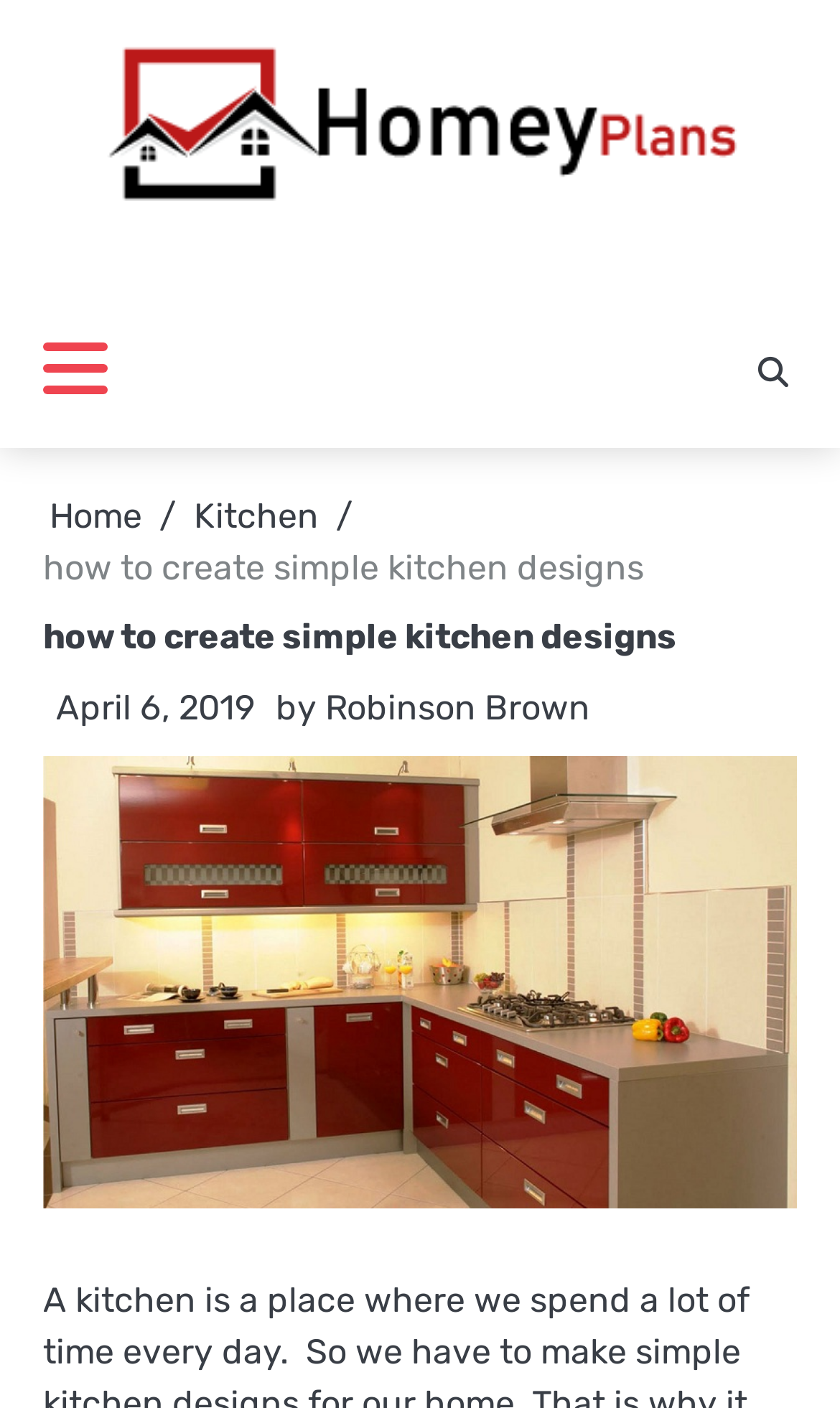Using the description: "Home", identify the bounding box of the corresponding UI element in the screenshot.

[0.059, 0.352, 0.169, 0.381]